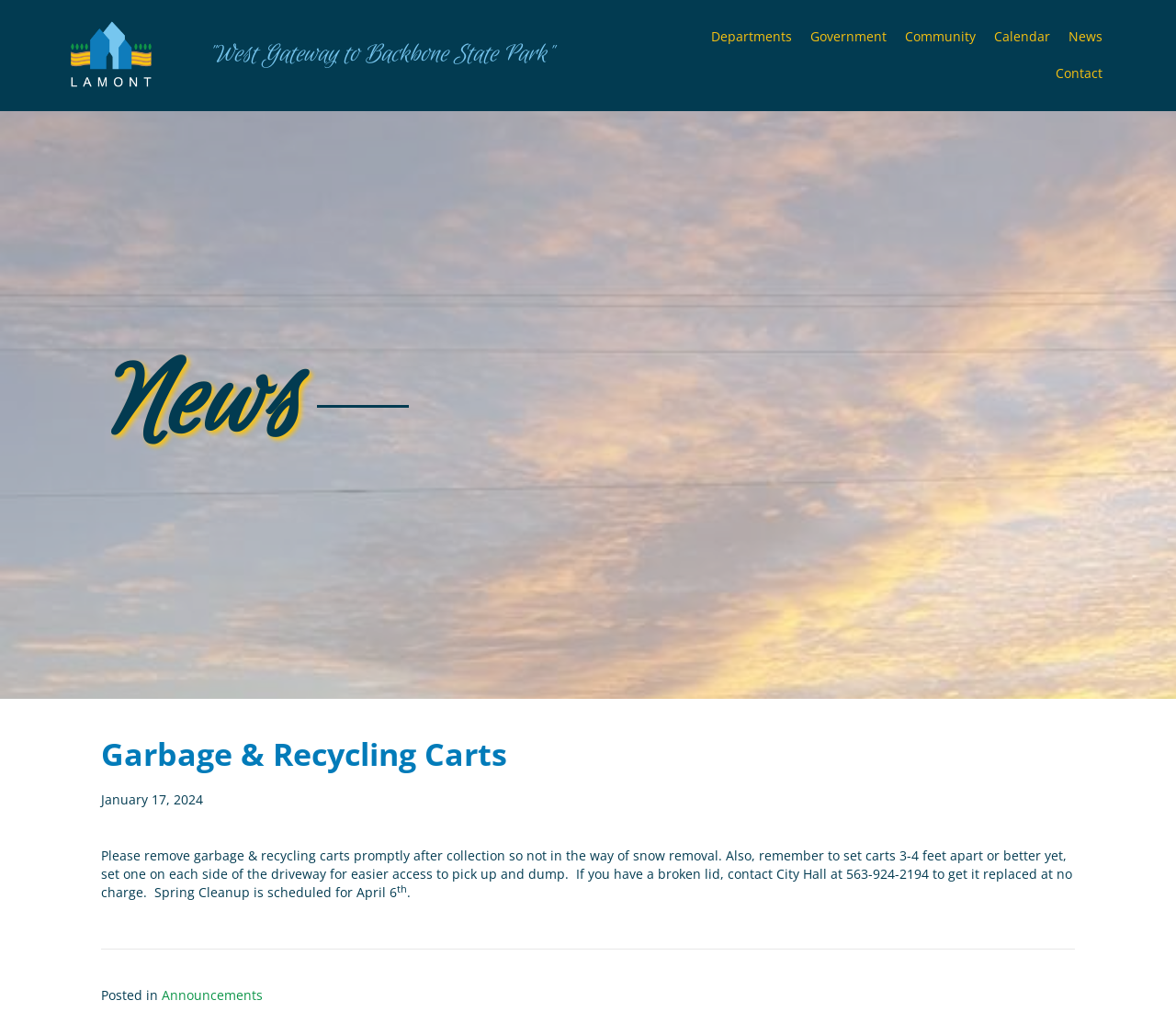What is the purpose of setting garbage and recycling carts 3-4 feet apart?
Using the visual information, answer the question in a single word or phrase.

Easier access for pickup and dump